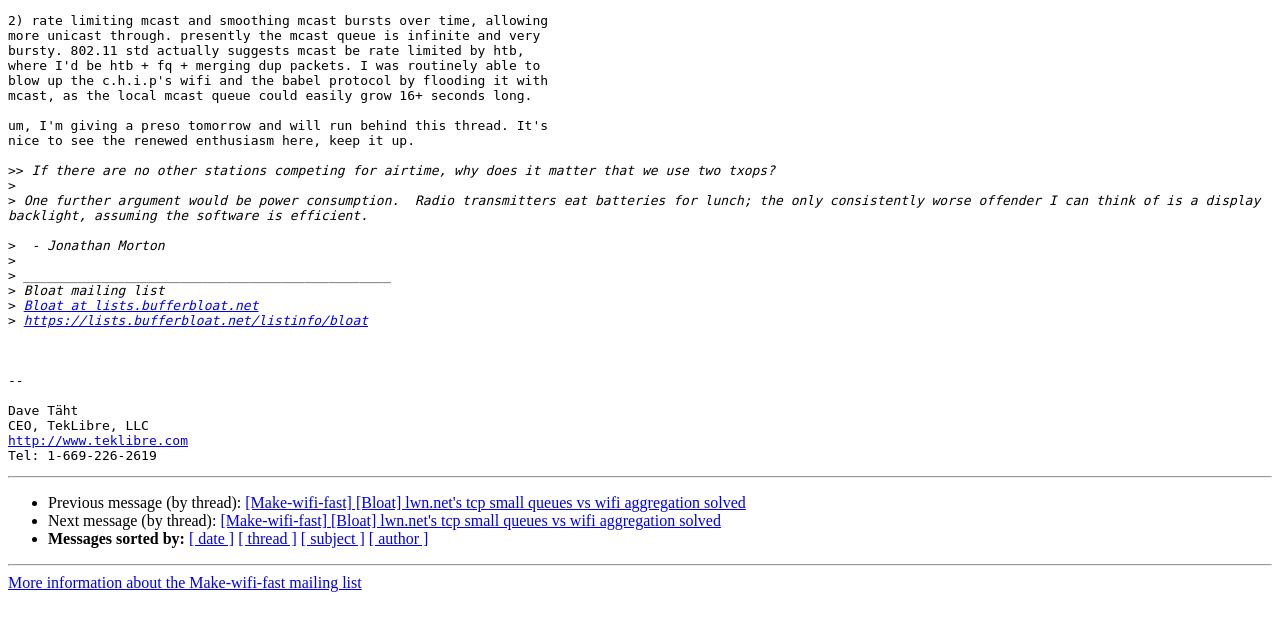Determine the bounding box for the UI element described here: "http://www.teklibre.com".

[0.006, 0.677, 0.147, 0.701]